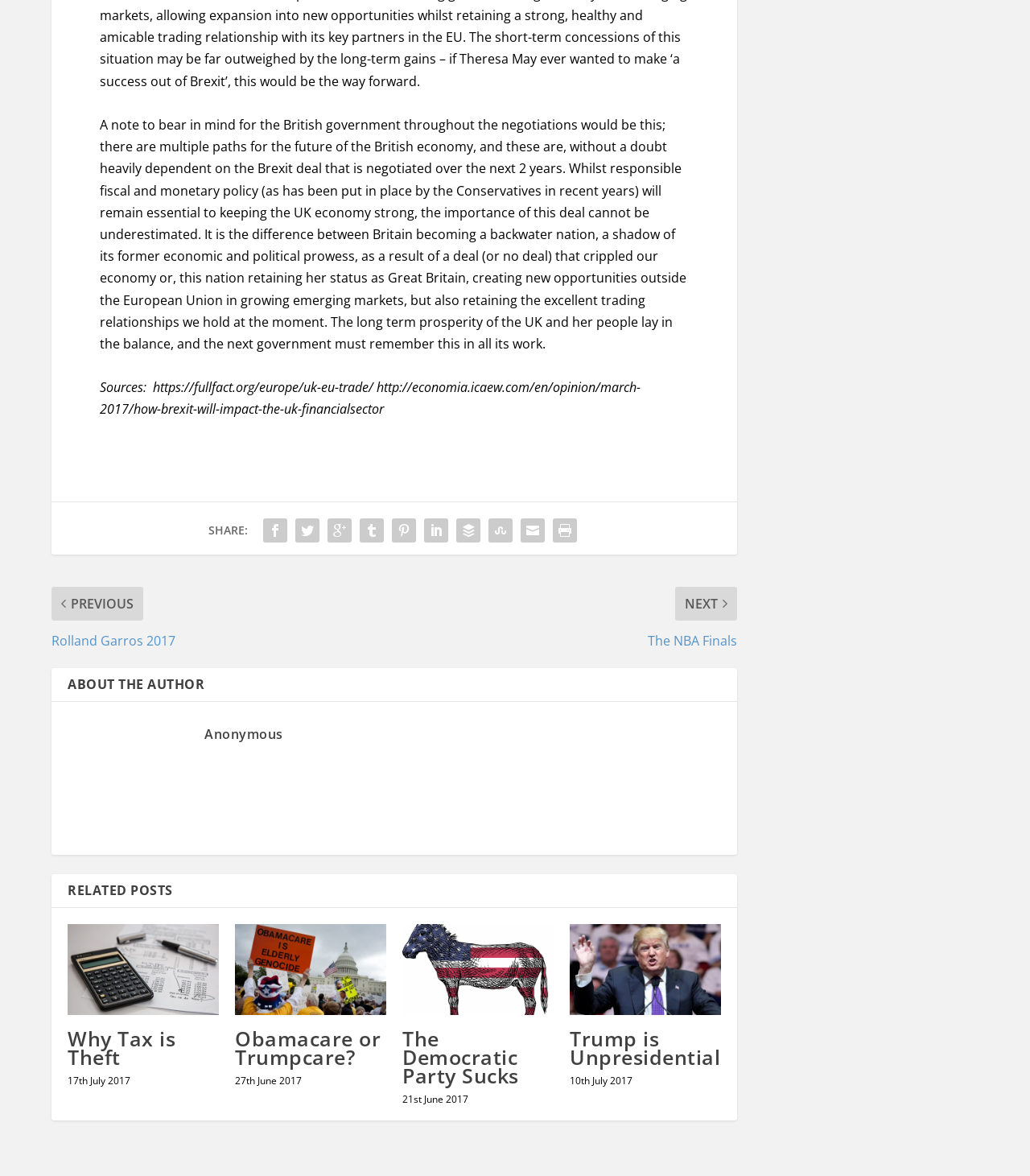Identify the bounding box coordinates of the area you need to click to perform the following instruction: "enter name".

None